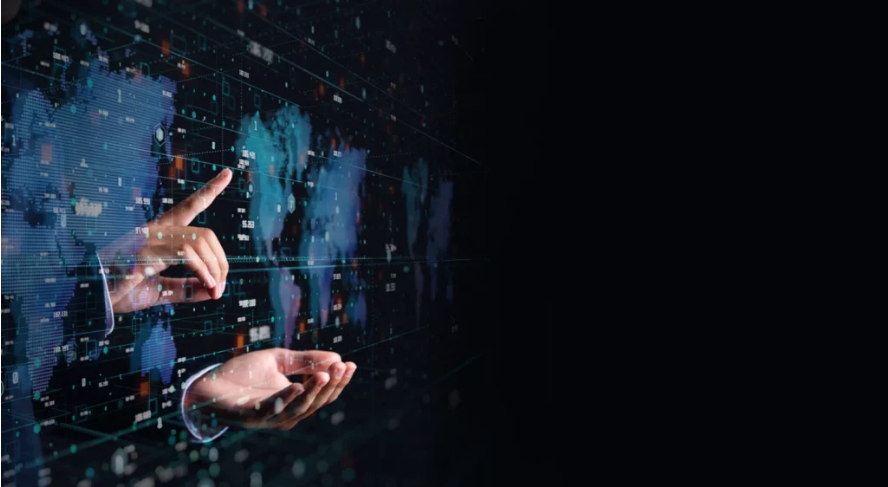Provide a one-word or one-phrase answer to the question:
What is the overall aesthetic of the image?

Fusion of technology and artistry